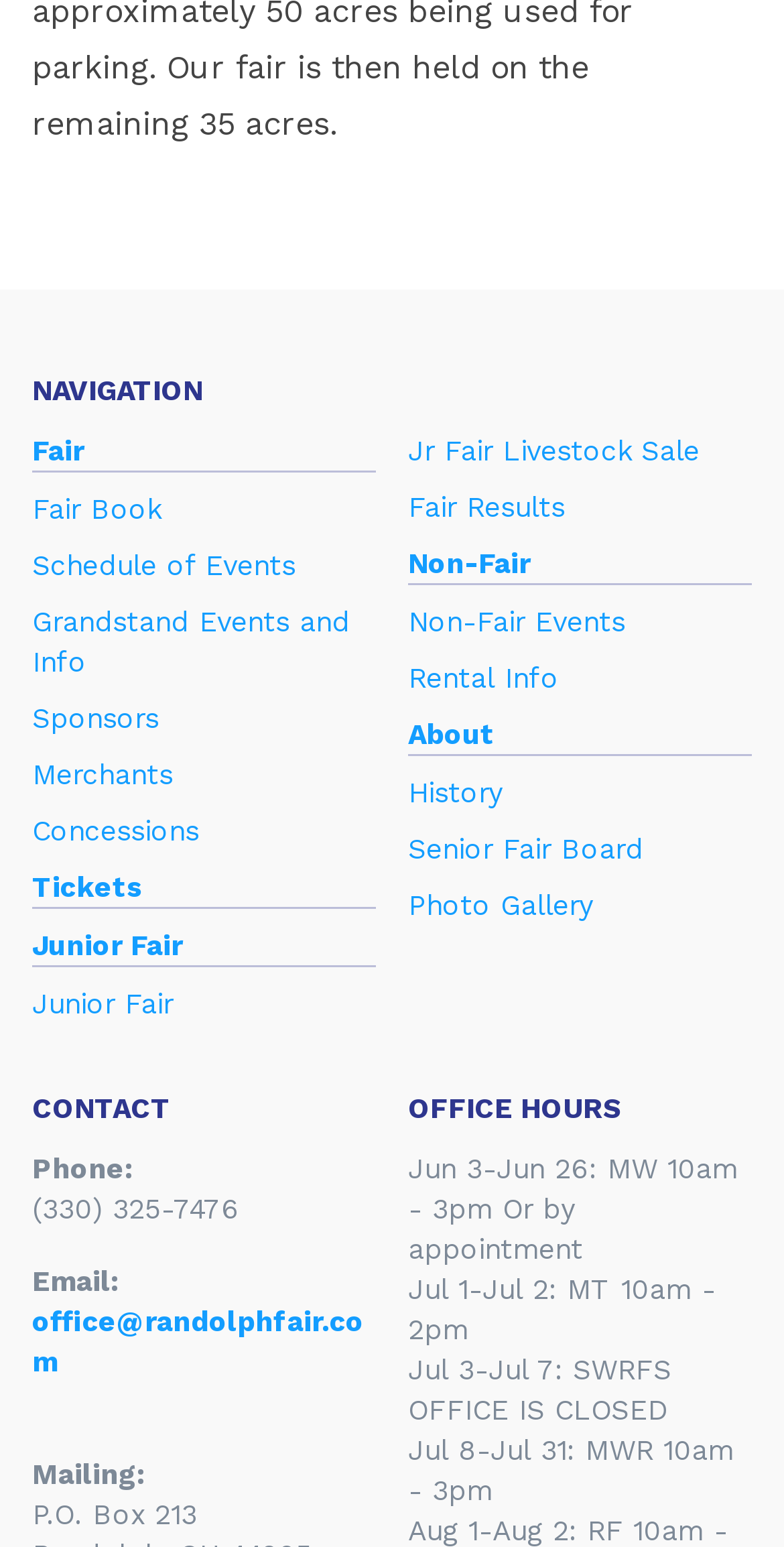Please specify the bounding box coordinates of the clickable region to carry out the following instruction: "View Schedule of Events". The coordinates should be four float numbers between 0 and 1, in the format [left, top, right, bottom].

[0.041, 0.352, 0.479, 0.378]